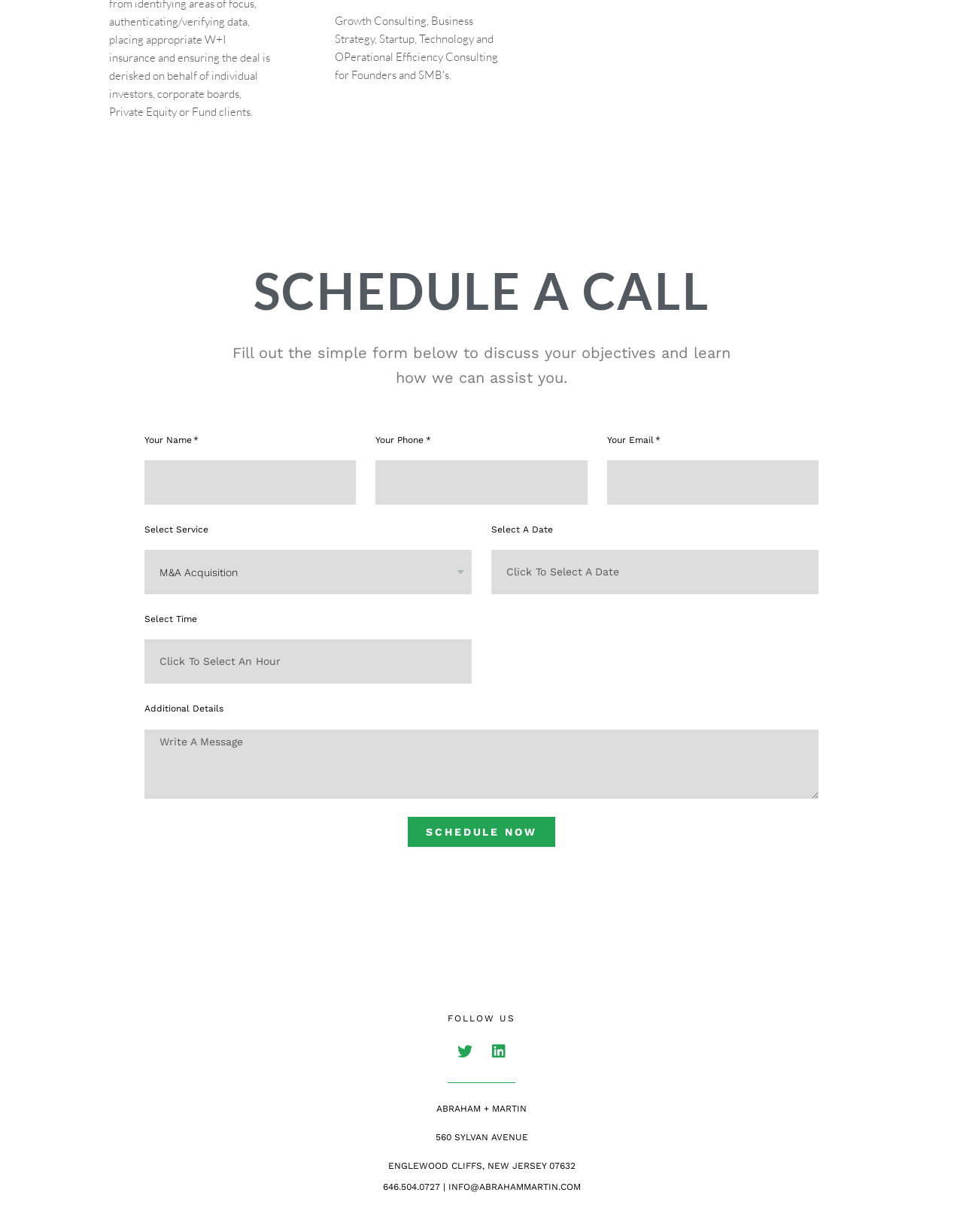Determine the bounding box coordinates for the element that should be clicked to follow this instruction: "Schedule a call". The coordinates should be given as four float numbers between 0 and 1, in the format [left, top, right, bottom].

[0.423, 0.663, 0.577, 0.687]